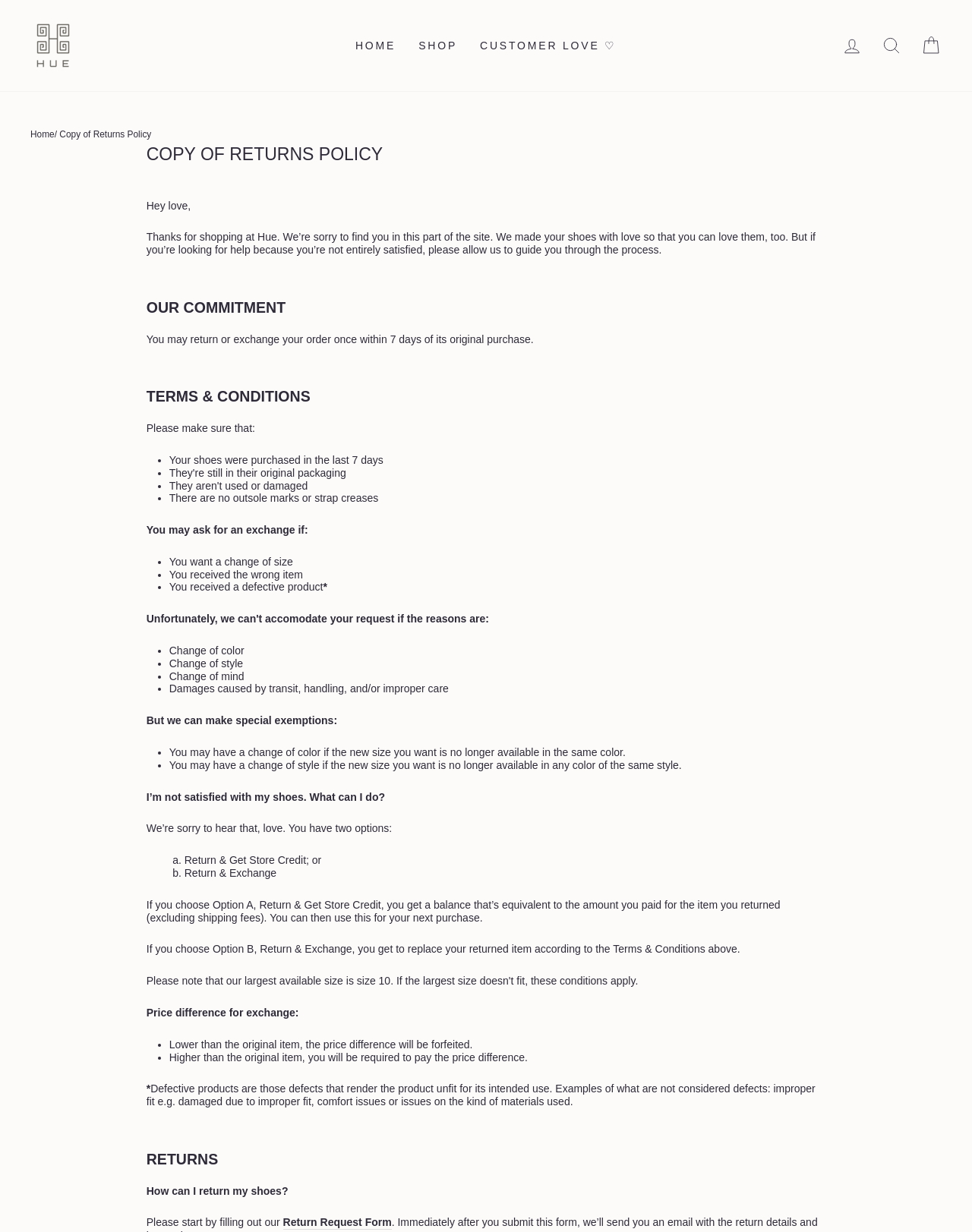Locate the bounding box coordinates of the element I should click to achieve the following instruction: "Click on the 'SEARCH' link".

[0.897, 0.024, 0.938, 0.05]